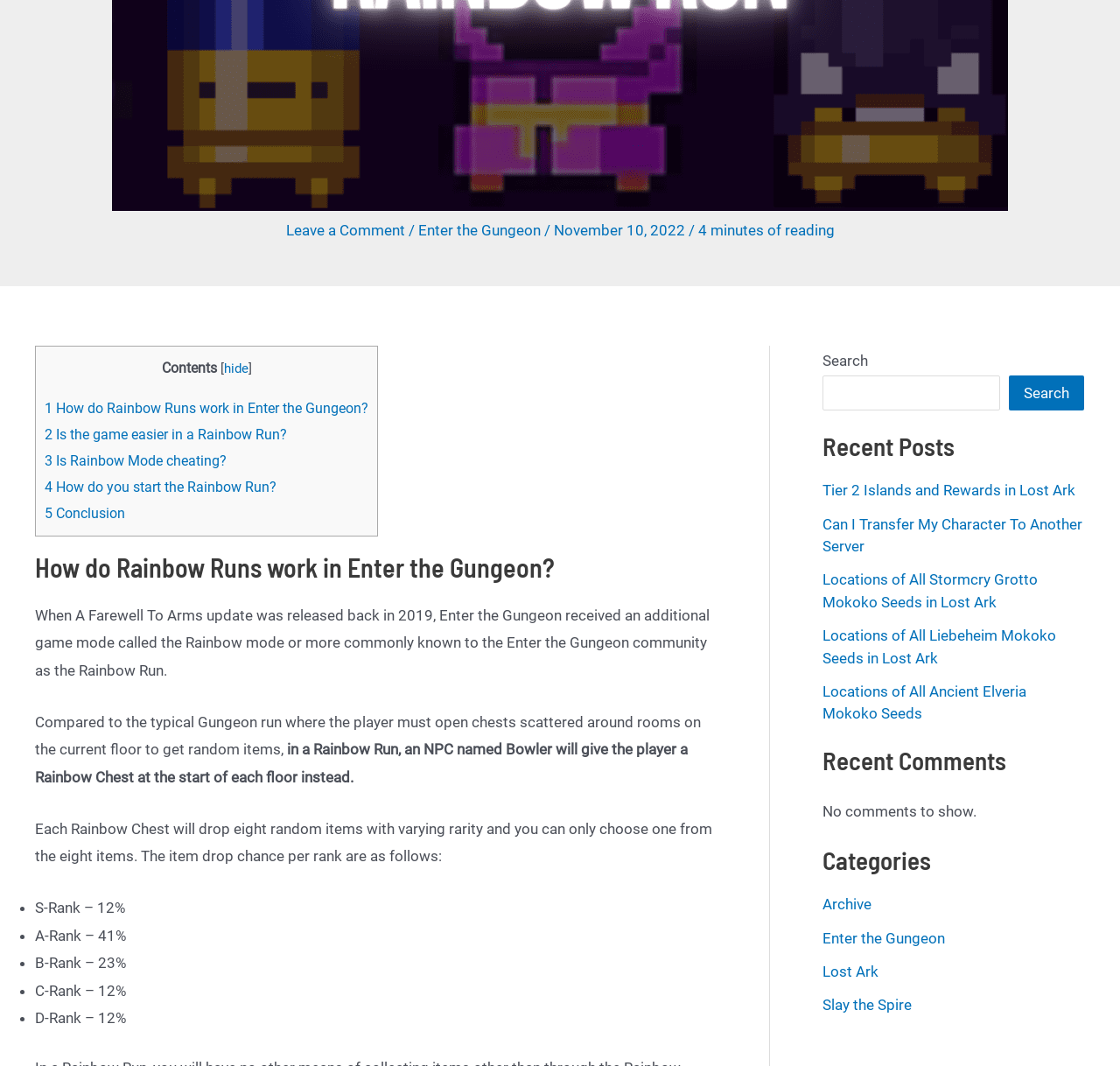Identify the coordinates of the bounding box for the element described below: "5 Conclusion". Return the coordinates as four float numbers between 0 and 1: [left, top, right, bottom].

[0.04, 0.474, 0.112, 0.489]